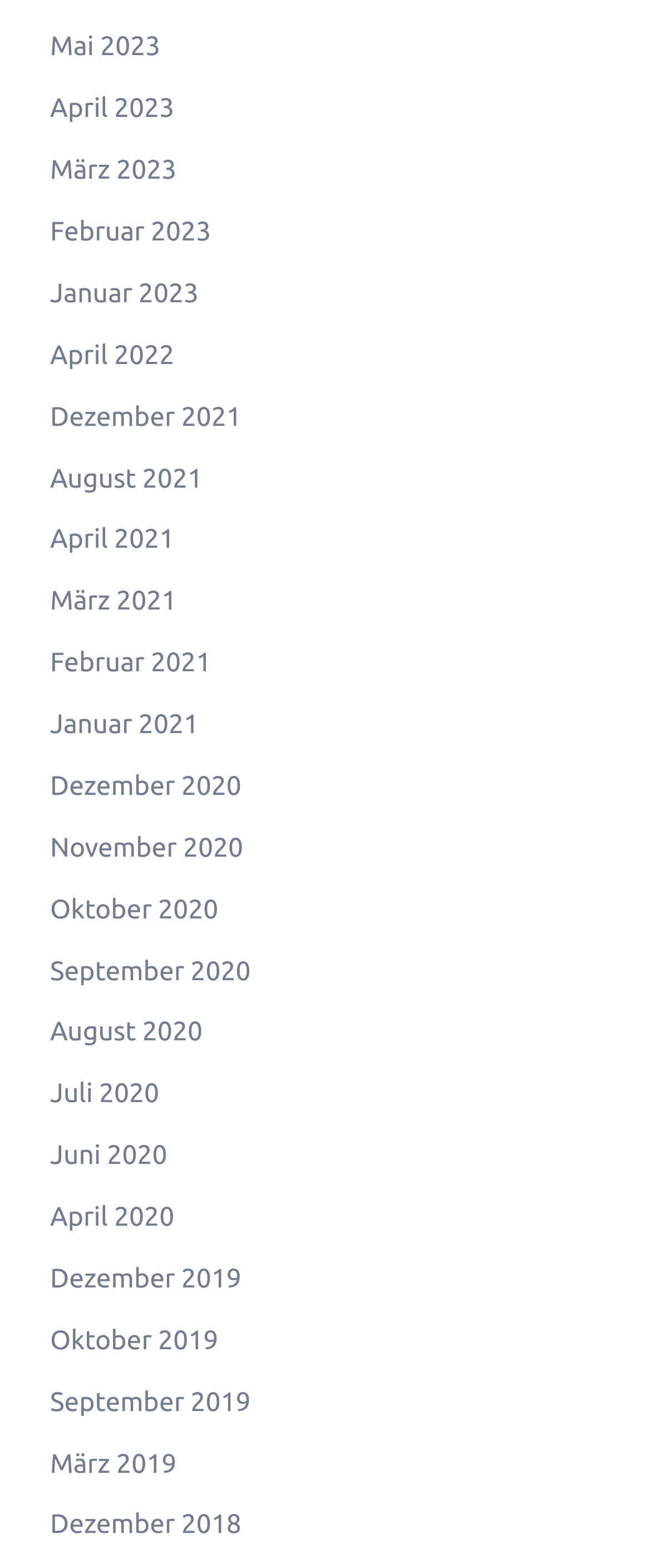How many years are represented on this webpage?
Based on the screenshot, answer the question with a single word or phrase.

5